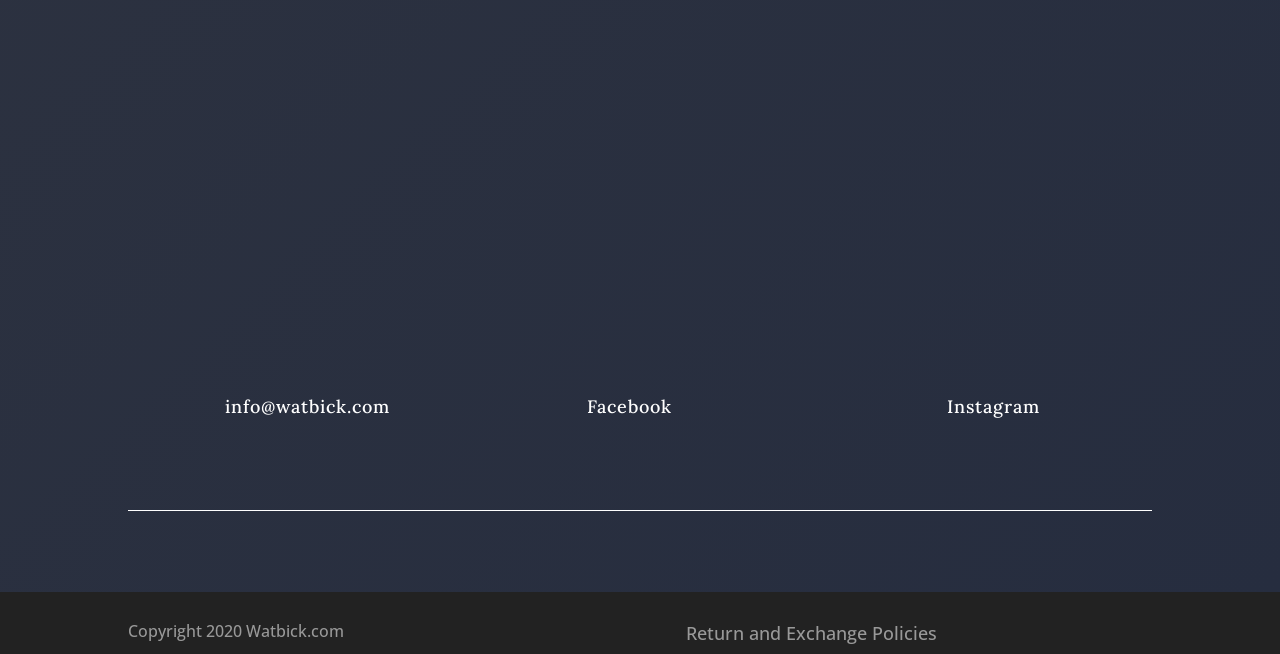What is the purpose of the contact information on the webpage?
Please provide an in-depth and detailed response to the question.

I read the text content of the webpage and found a sentence that says 'If for any reason you are not satisfied with our product or something went wrong, please contact us through customer service, so that we could offer you the best solution.' This indicates that the contact information is provided to offer solutions to customers.